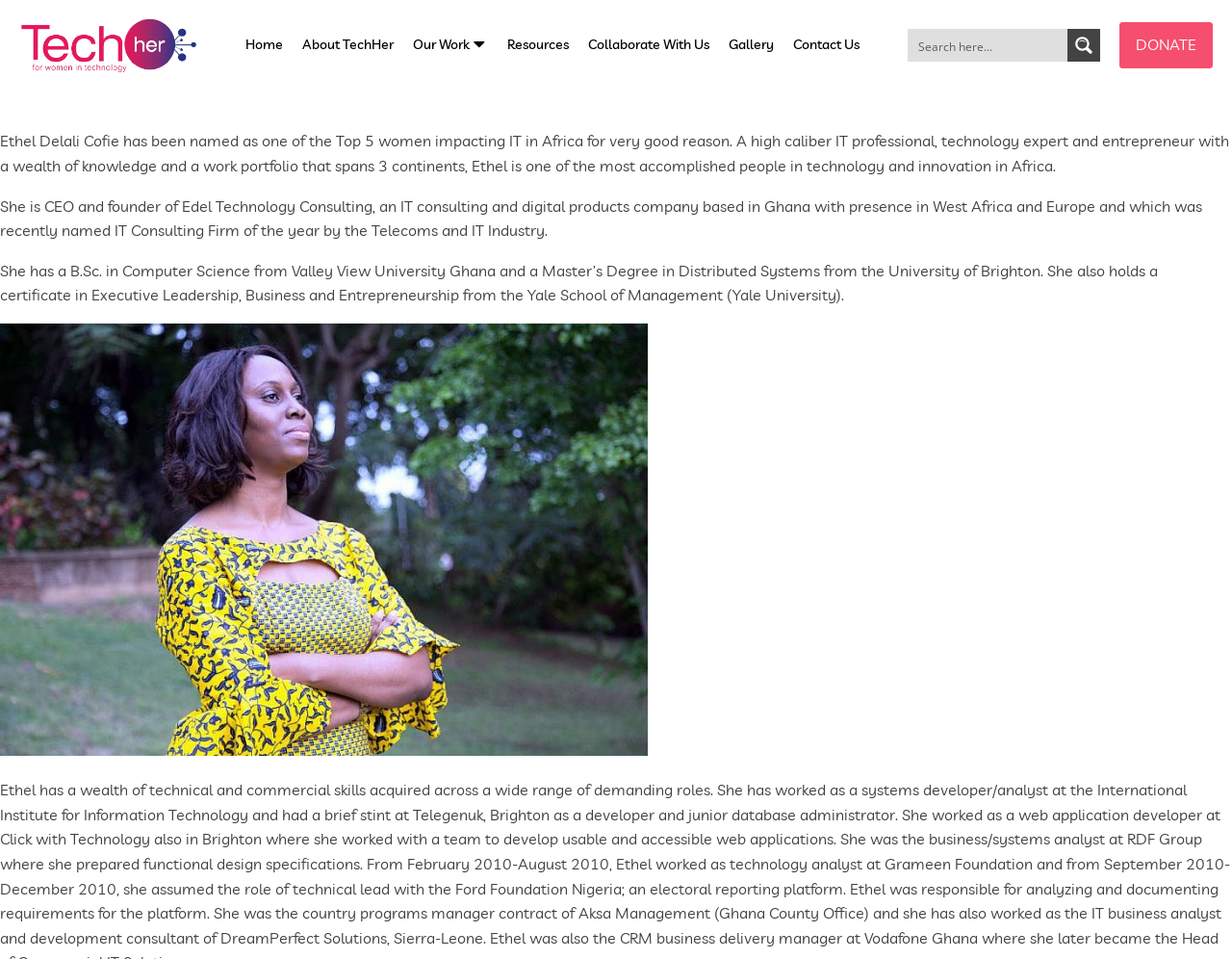Describe the webpage in detail, including text, images, and layout.

The webpage is about Yale University's TECHHER, featuring a prominent section about Ethel Delali Cofie, a renowned IT professional and entrepreneur. At the top, there is a navigation menu with seven links: "Home", "About TechHer", "Our Work", "Resources", "Collaborate With Us", "Gallery", and "Contact Us", aligned horizontally and evenly spaced. 

Below the navigation menu, there is a search form with a search input box and a search magnifier button on the right side. 

The main content area is dominated by a large block of text, divided into three paragraphs, describing Ethel's accomplishments and background. Above this text, there is a large image of Ethel, taking up about a quarter of the screen width. 

At the very bottom of the page, there is a "DONATE" button.